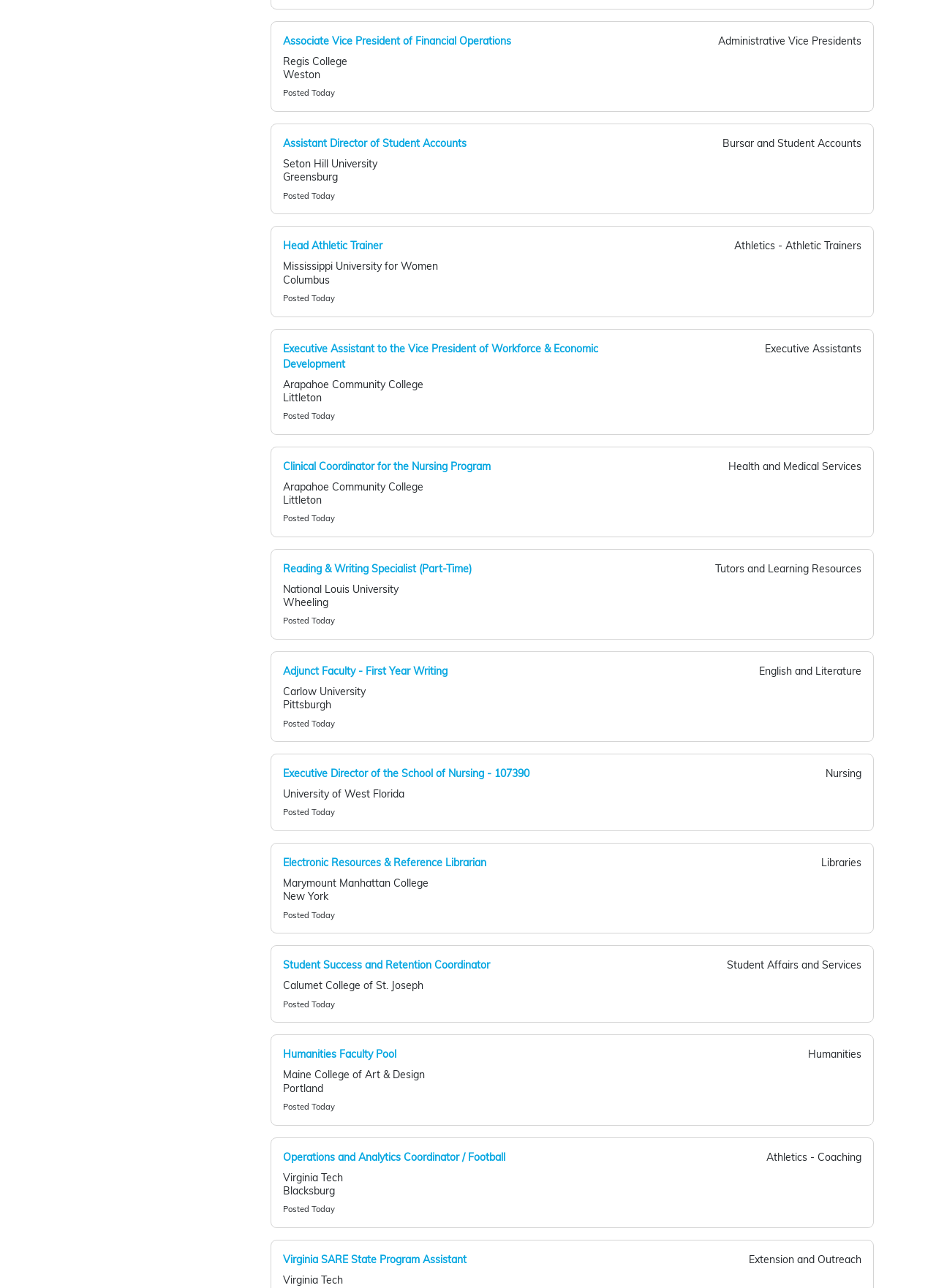Using the provided description: "Chemical Engineering", find the bounding box coordinates of the corresponding UI element. The output should be four float numbers between 0 and 1, in the format [left, top, right, bottom].

[0.08, 0.065, 0.188, 0.075]